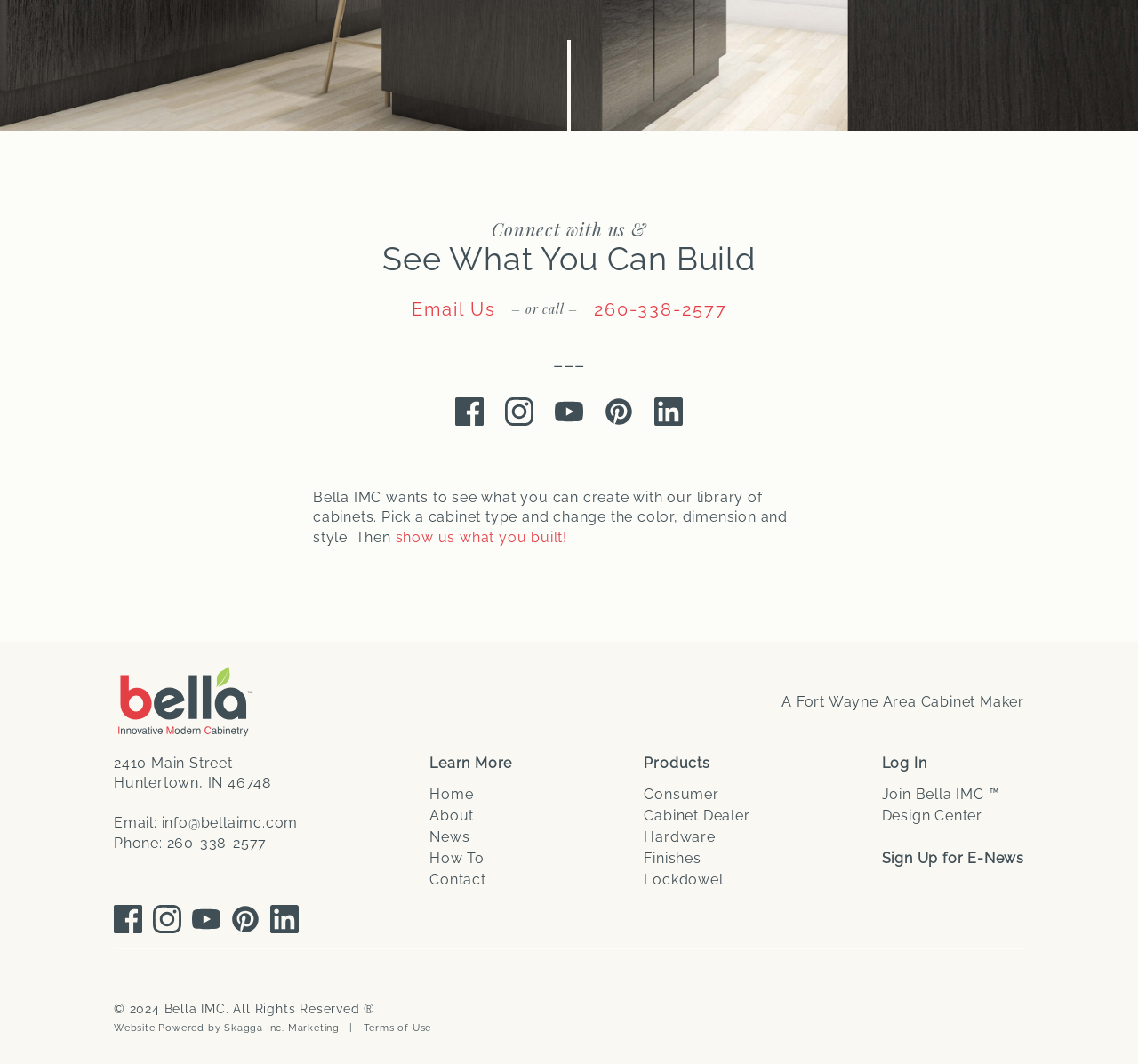Can you pinpoint the bounding box coordinates for the clickable element required for this instruction: "Learn more about the company"? The coordinates should be four float numbers between 0 and 1, i.e., [left, top, right, bottom].

[0.378, 0.709, 0.45, 0.725]